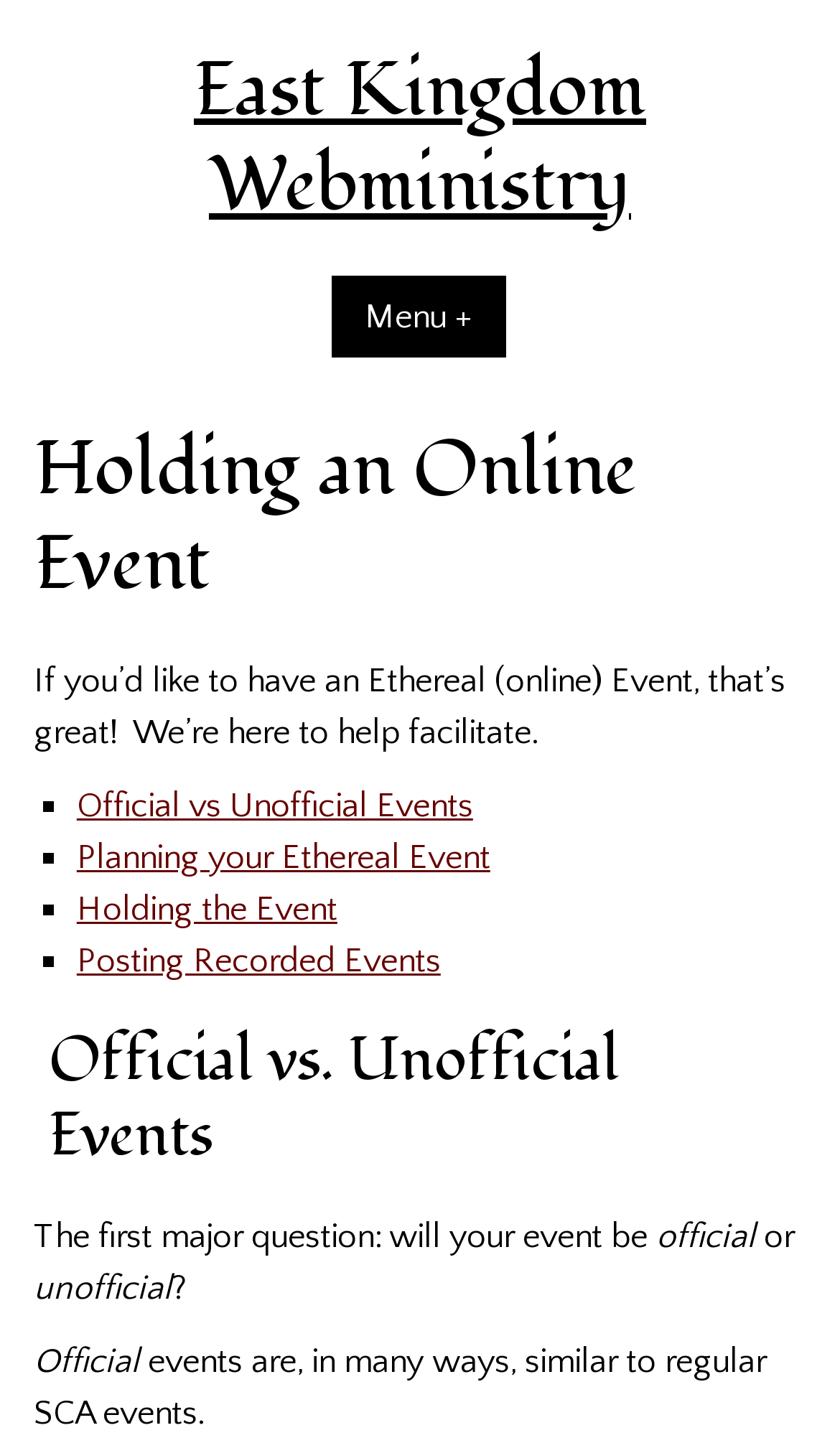Find the main header of the webpage and produce its text content.

East Kingdom Webministry